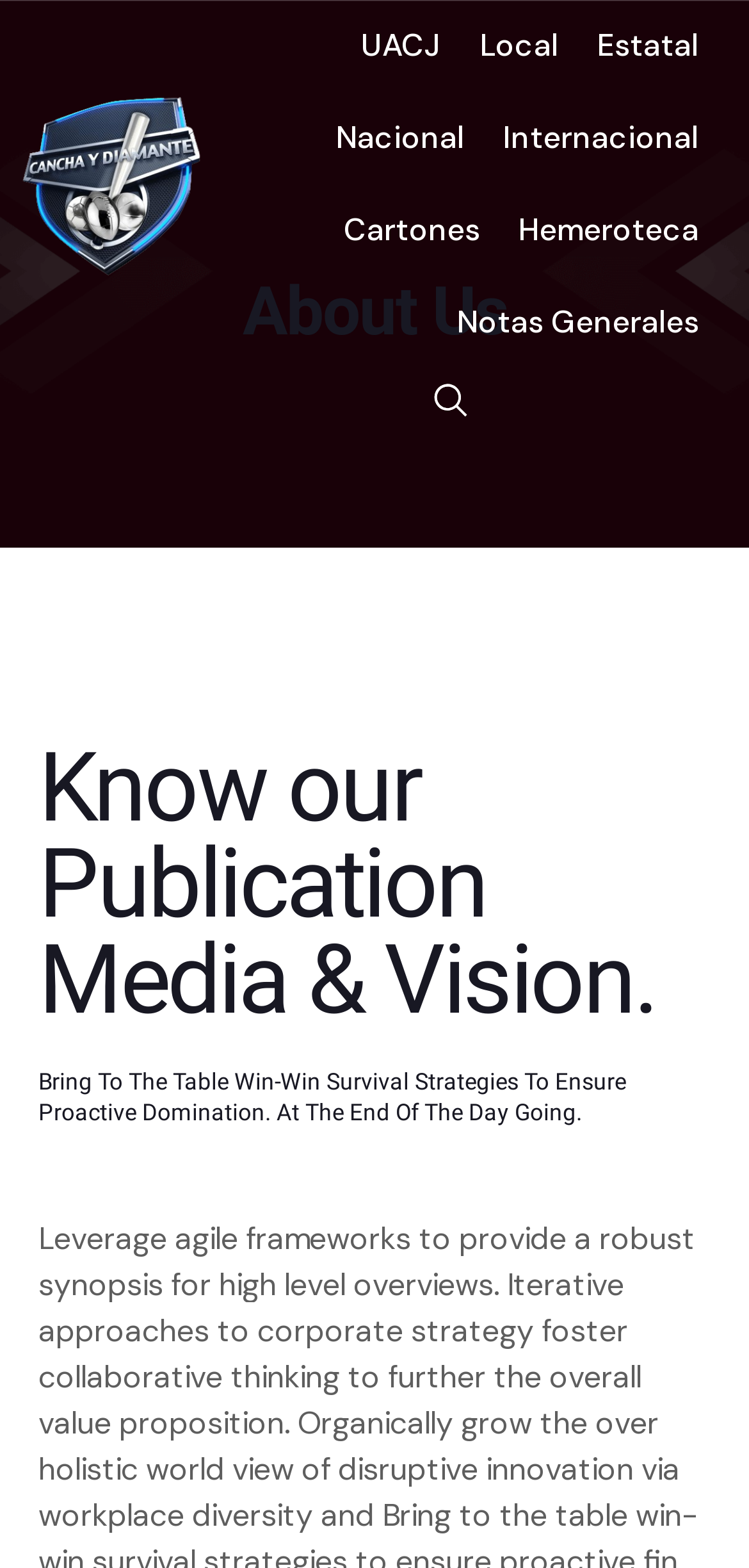Determine the bounding box coordinates of the clickable region to carry out the instruction: "click the logo".

[0.026, 0.058, 0.274, 0.177]